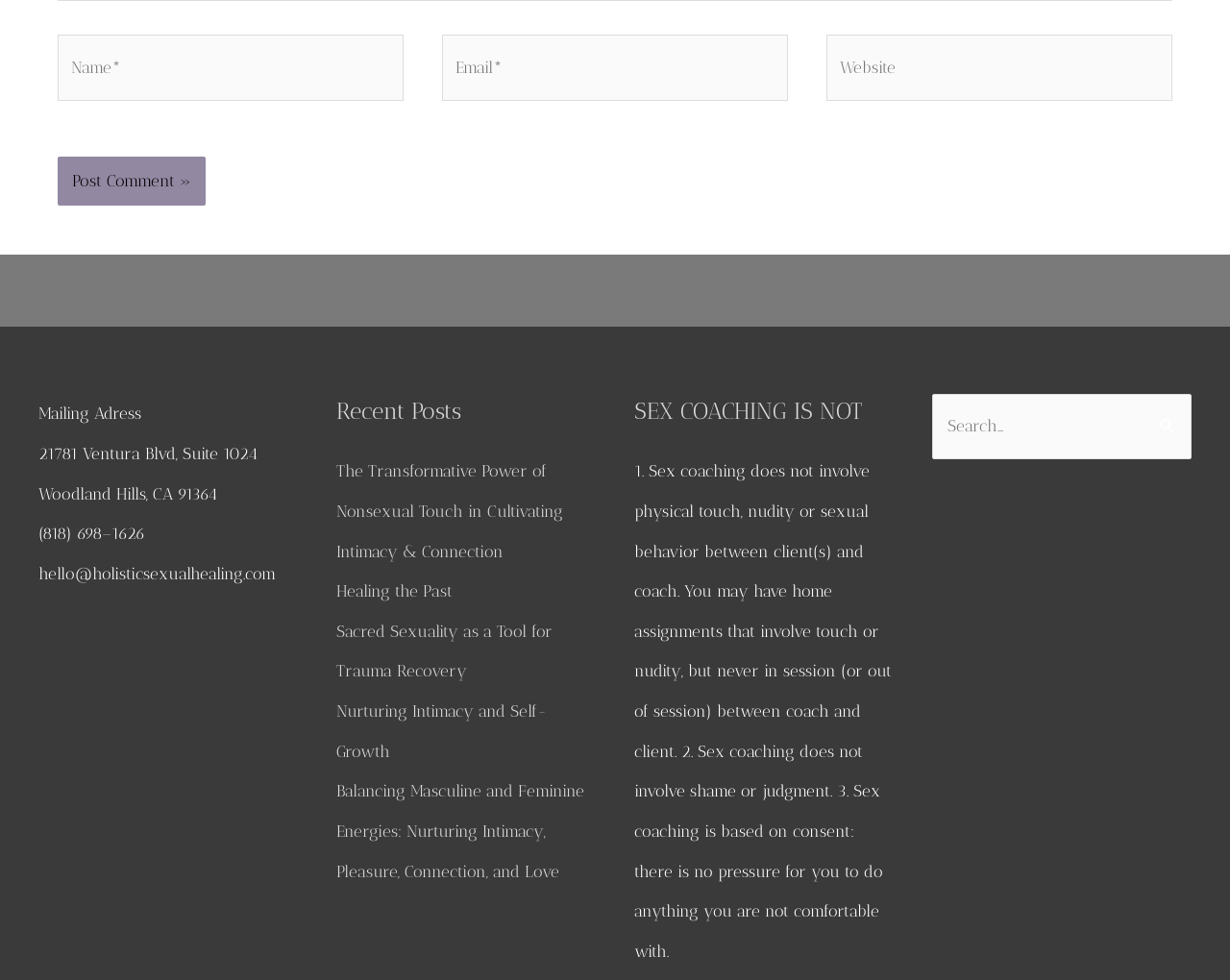Please identify the bounding box coordinates of the area that needs to be clicked to fulfill the following instruction: "Visit the website."

[0.672, 0.036, 0.953, 0.103]